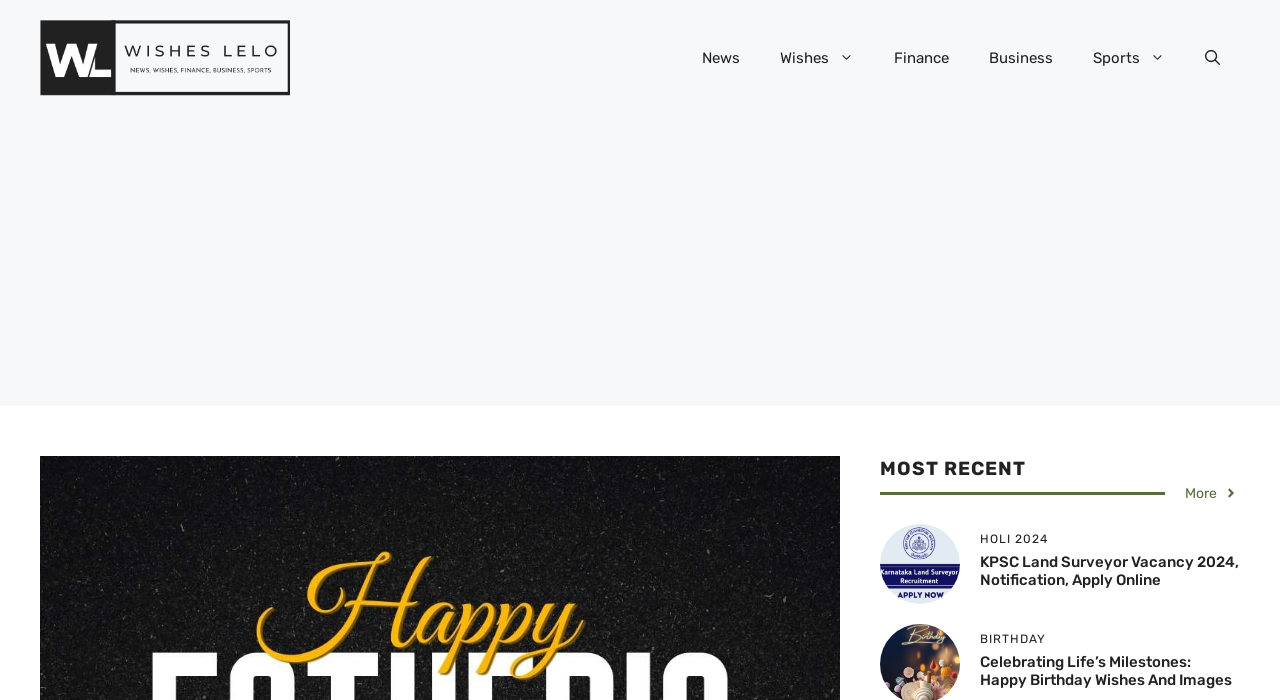Please identify the bounding box coordinates of the element's region that should be clicked to execute the following instruction: "Open the search". The bounding box coordinates must be four float numbers between 0 and 1, i.e., [left, top, right, bottom].

[0.926, 0.04, 0.969, 0.126]